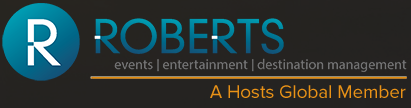Using the information in the image, give a comprehensive answer to the question: 
What is the affiliation of Roberts Event Group mentioned in the logo?

The phrase 'A Hosts Global Member' is mentioned below the logo, which highlights the company's affiliation with a larger network, suggesting credibility and a broad reach in the event management industry.